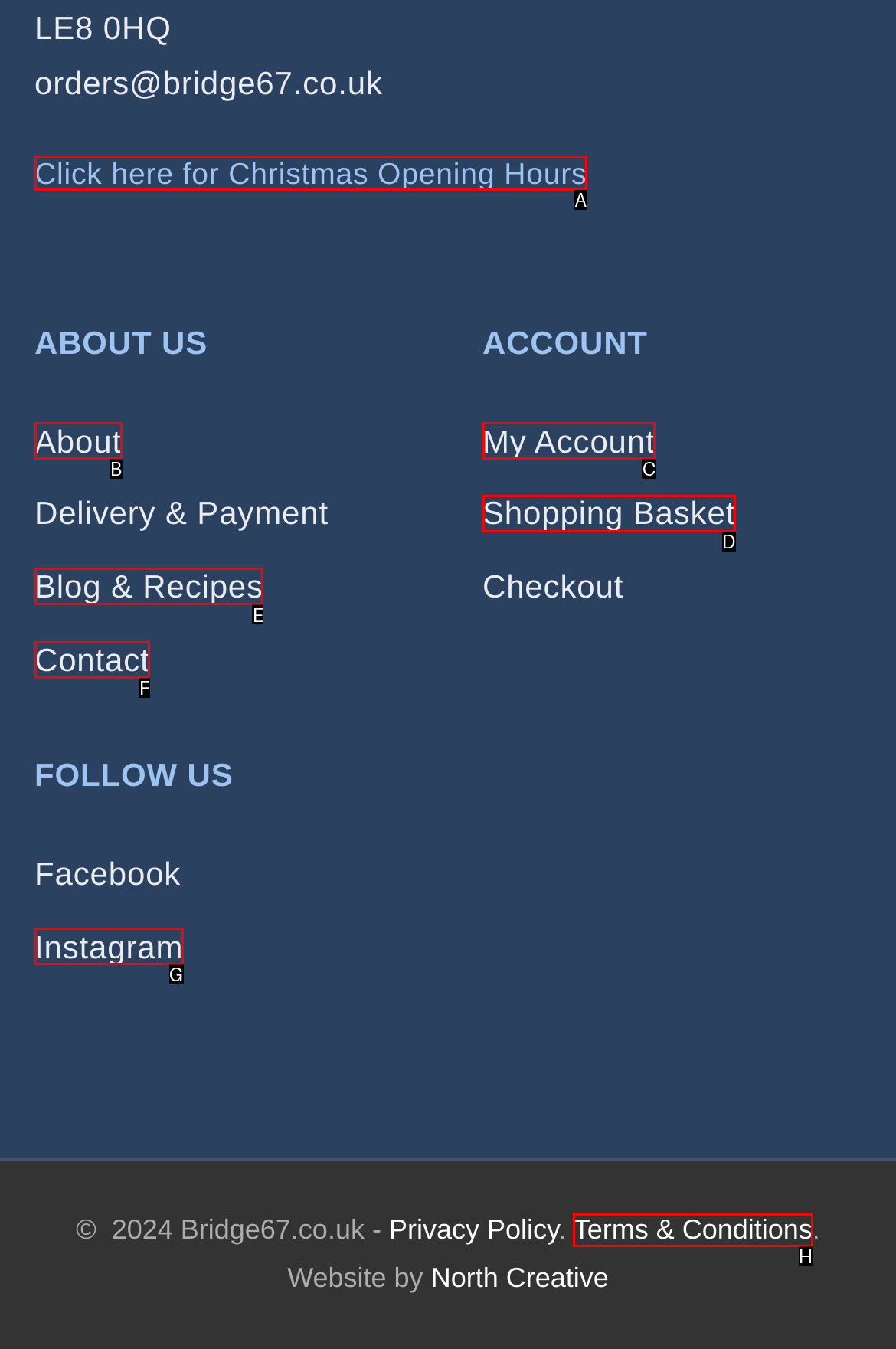Select the correct HTML element to complete the following task: View Terms & Conditions
Provide the letter of the choice directly from the given options.

H